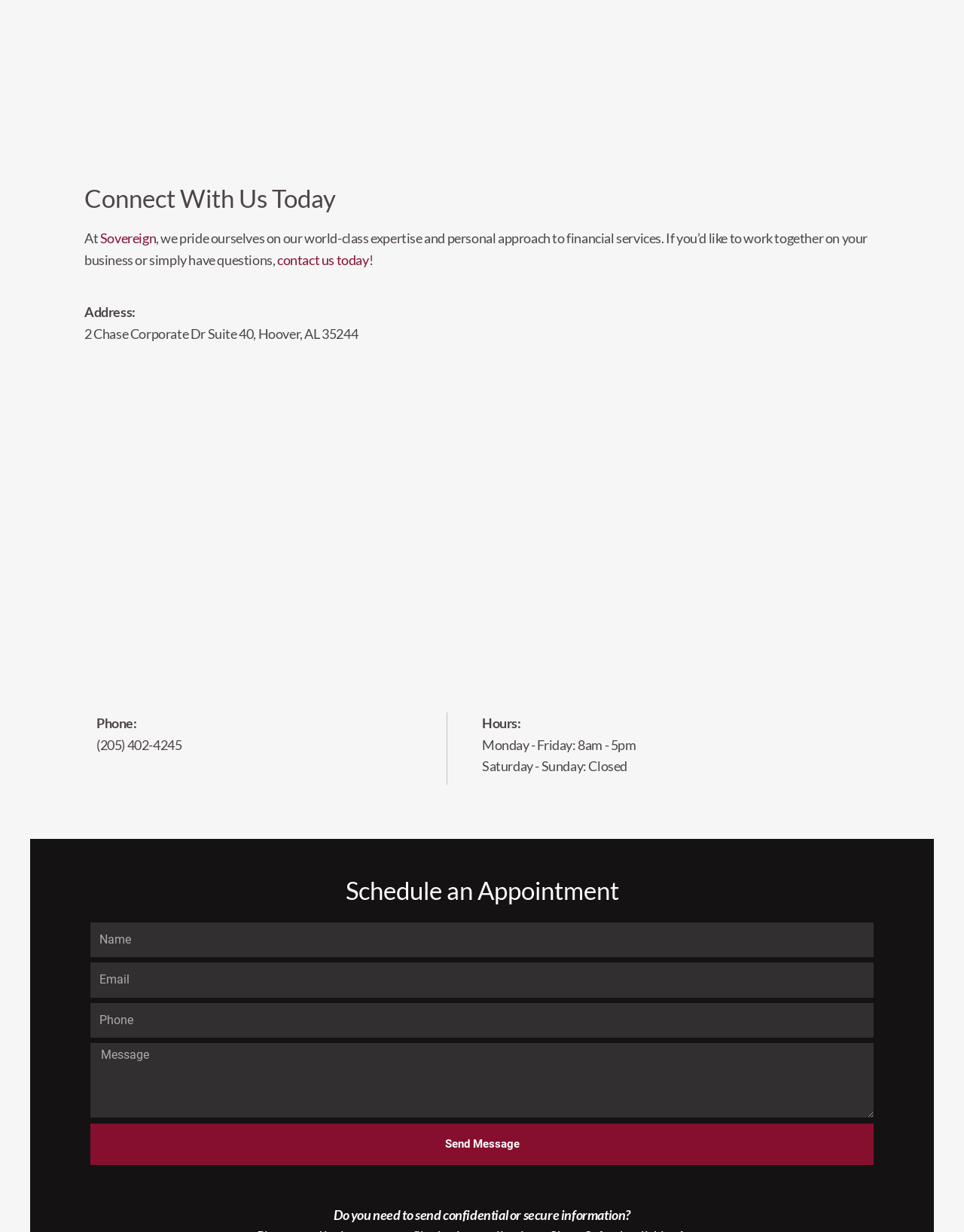What is the purpose of the 'Schedule an Appointment' section?
From the image, respond with a single word or phrase.

To send a message